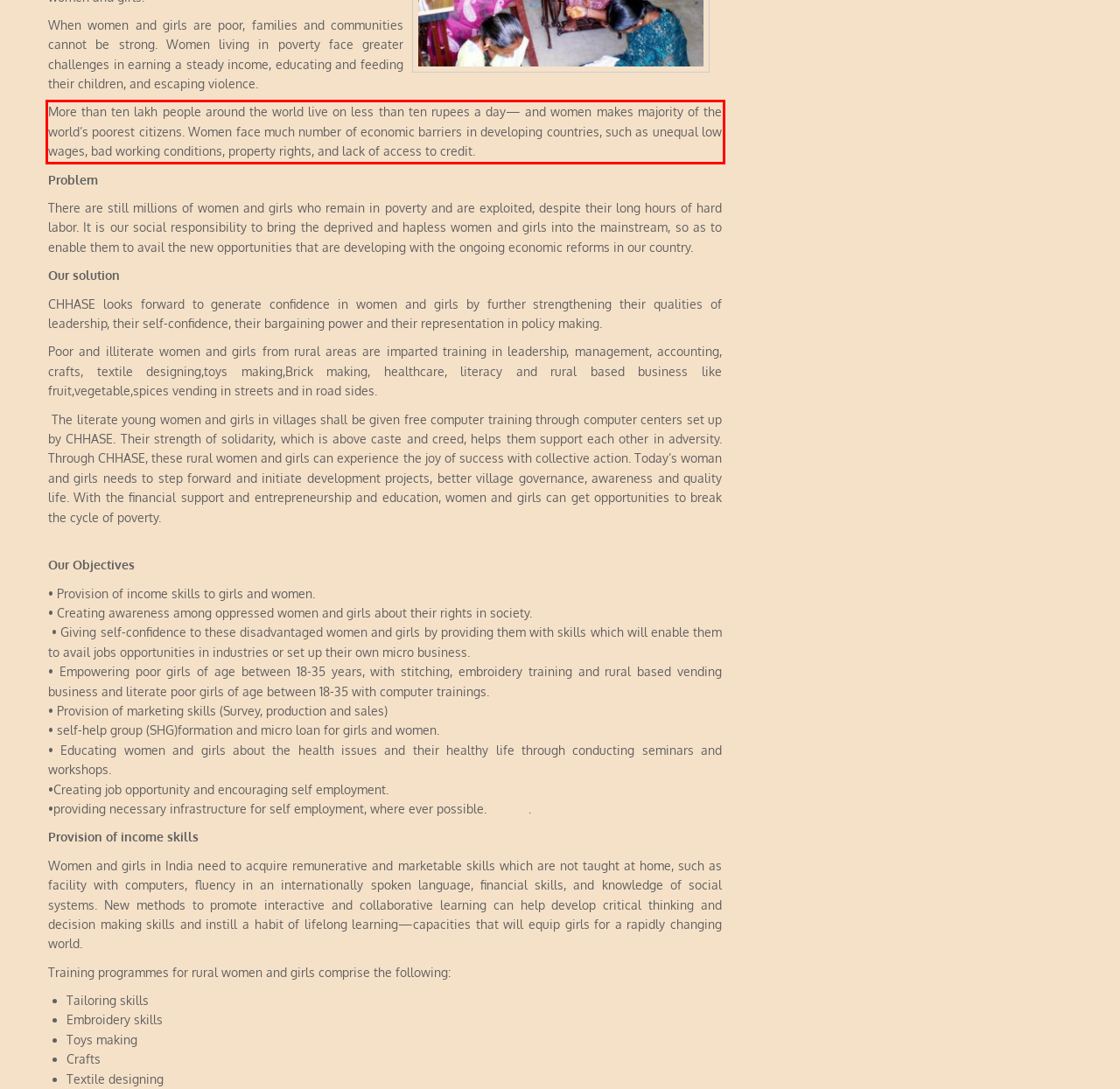Identify the text inside the red bounding box in the provided webpage screenshot and transcribe it.

More than ten lakh people around the world live on less than ten rupees a day— and women makes majority of the world’s poorest citizens. Women face much number of economic barriers in developing countries, such as unequal low wages, bad working conditions, property rights, and lack of access to credit.